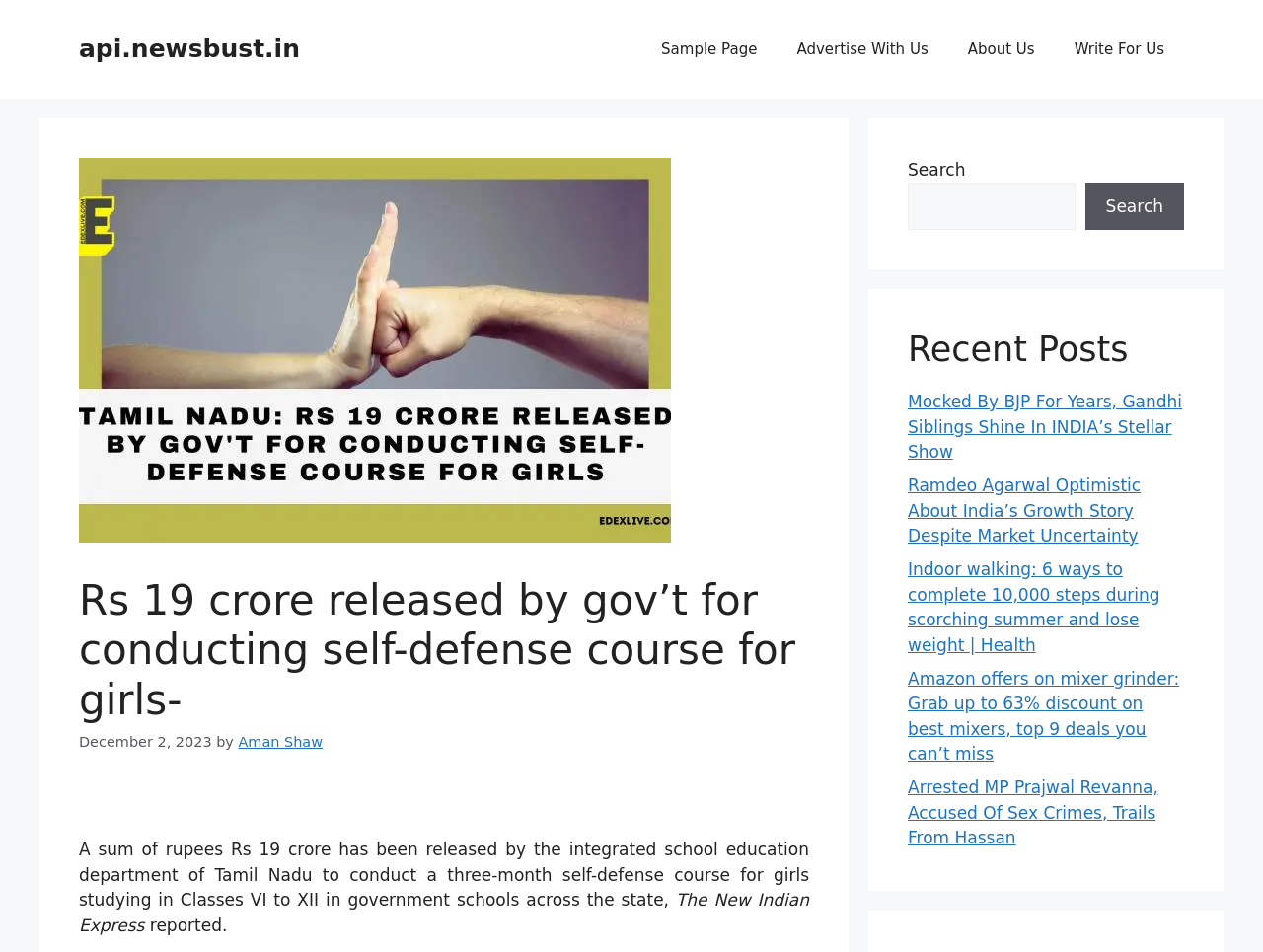Locate the bounding box coordinates of the area that needs to be clicked to fulfill the following instruction: "Visit the Sample Page". The coordinates should be in the format of four float numbers between 0 and 1, namely [left, top, right, bottom].

[0.508, 0.021, 0.615, 0.083]